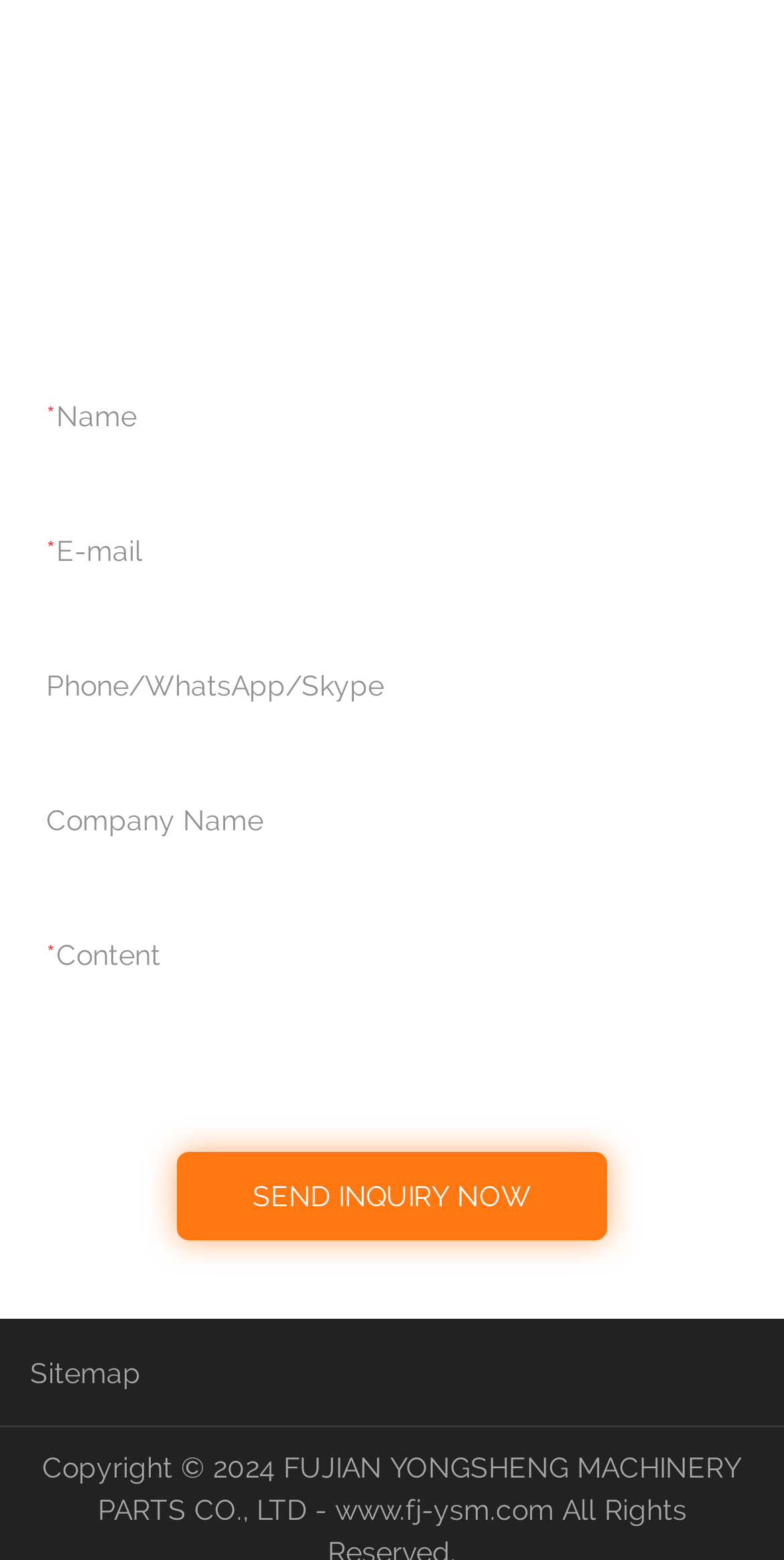Bounding box coordinates are given in the format (top-left x, top-left y, bottom-right x, bottom-right y). All values should be floating point numbers between 0 and 1. Provide the bounding box coordinate for the UI element described as: SEND INQUIRY NOW

[0.225, 0.738, 0.775, 0.795]